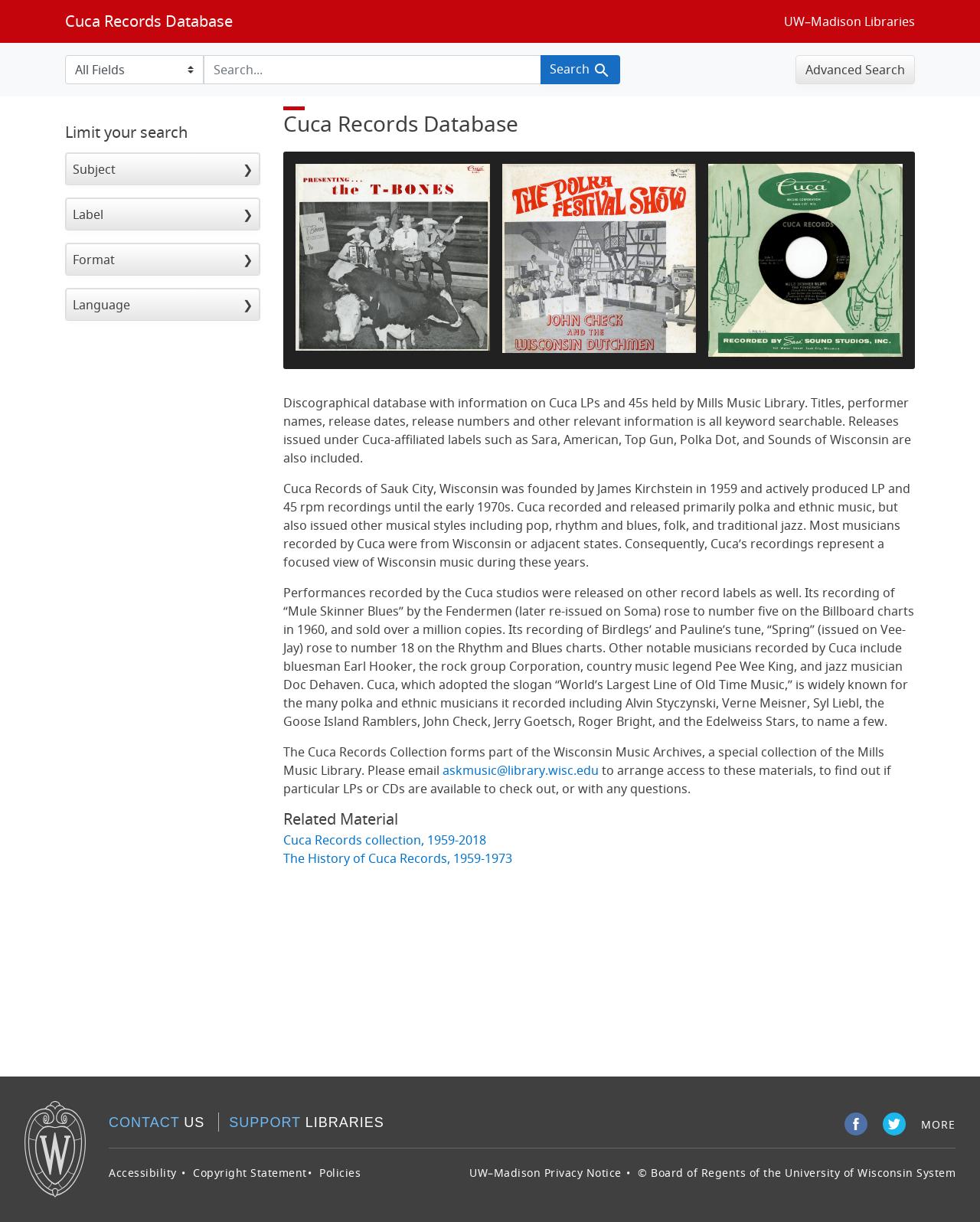Bounding box coordinates are given in the format (top-left x, top-left y, bottom-right x, bottom-right y). All values should be floating point numbers between 0 and 1. Provide the bounding box coordinate for the UI element described as: parent_node: All Fields name="q" placeholder="Search..."

[0.207, 0.045, 0.552, 0.069]